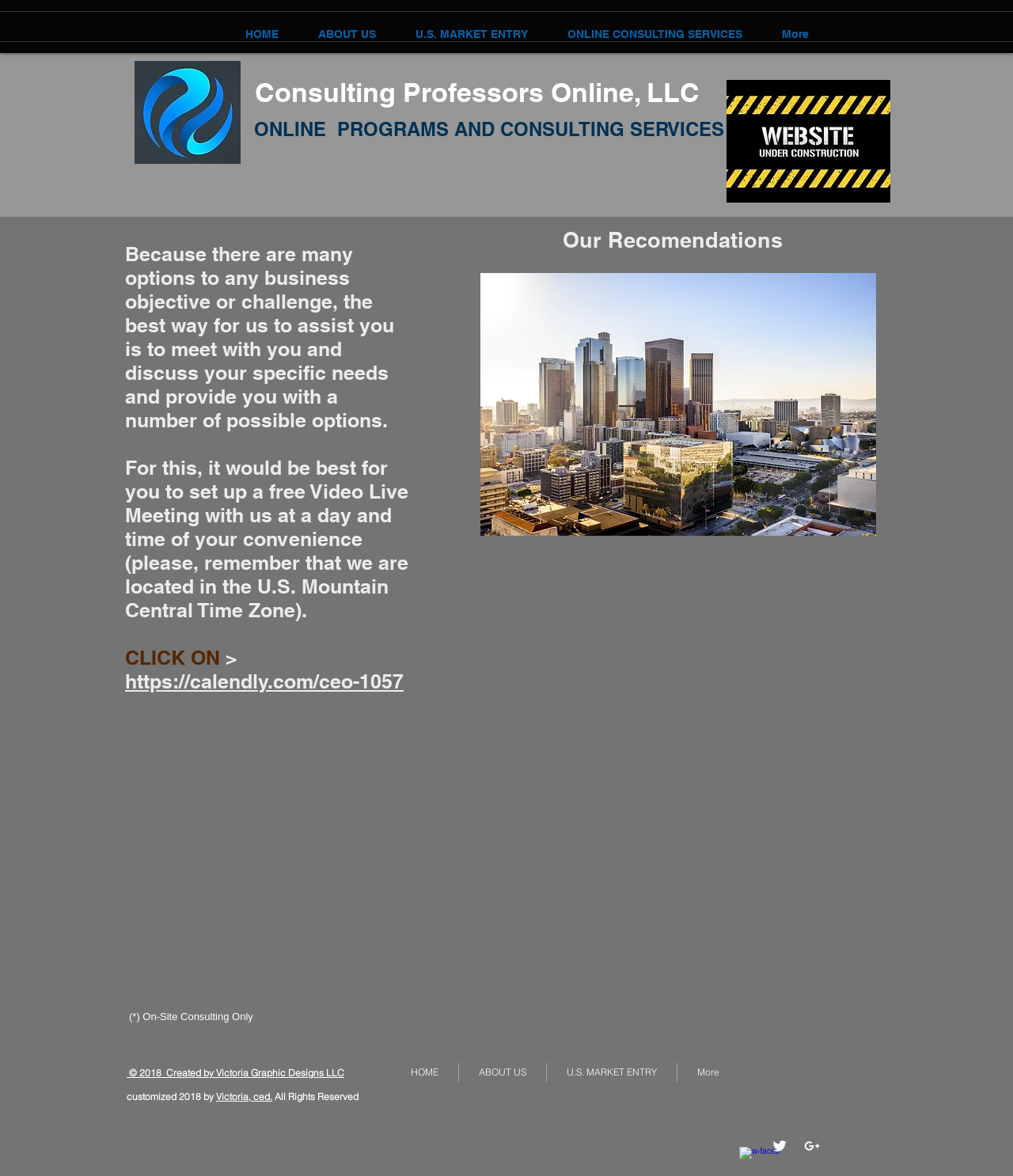Determine the bounding box coordinates of the section I need to click to execute the following instruction: "Visit Facebook page". Provide the coordinates as four float numbers between 0 and 1, i.e., [left, top, right, bottom].

[0.73, 0.975, 0.77, 0.986]